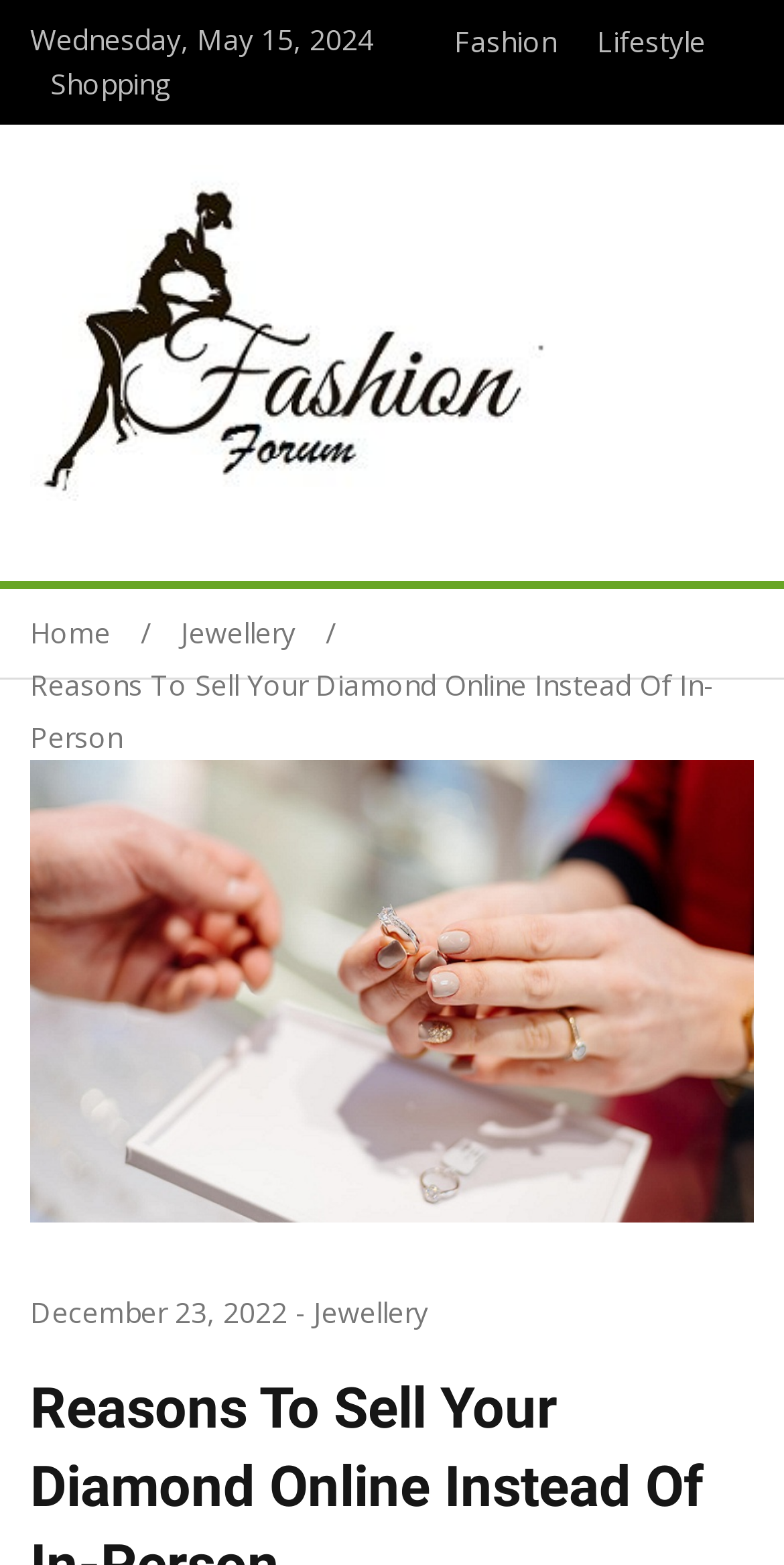Indicate the bounding box coordinates of the clickable region to achieve the following instruction: "Click on Lifestyle."

[0.736, 0.013, 0.926, 0.04]